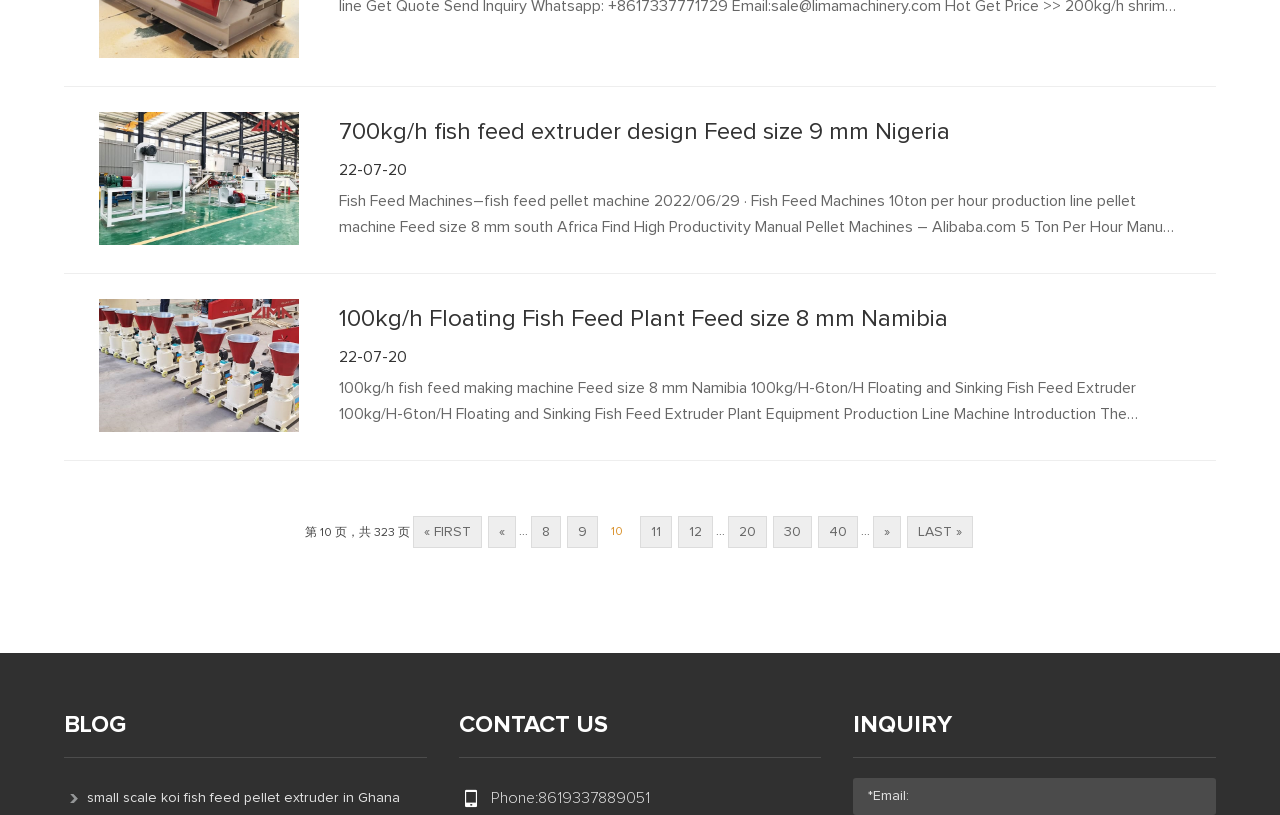Please identify the bounding box coordinates of the region to click in order to complete the task: "View the update history of this page". The coordinates must be four float numbers between 0 and 1, specified as [left, top, right, bottom].

None